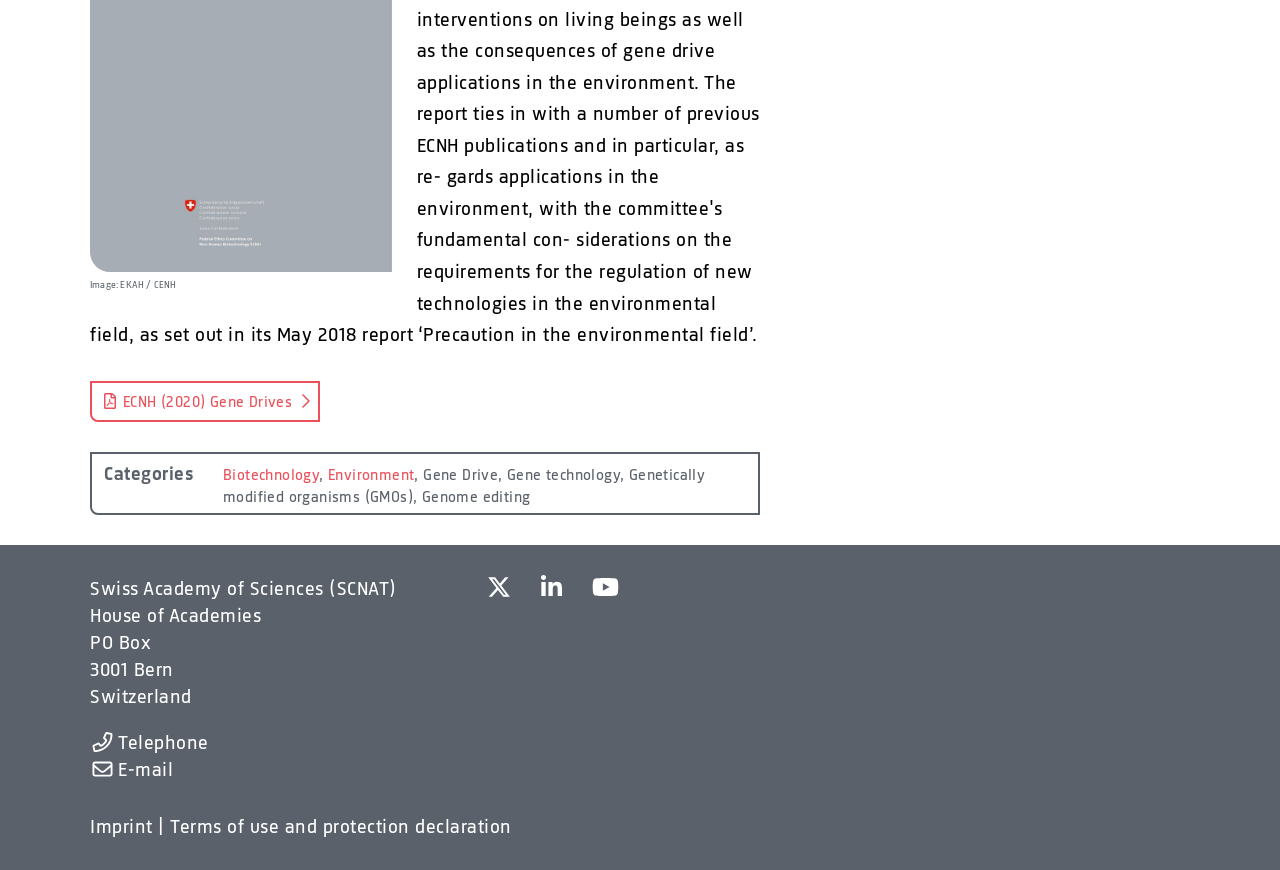Please determine the bounding box coordinates of the area that needs to be clicked to complete this task: 'Click the 'Imprint' link'. The coordinates must be four float numbers between 0 and 1, formatted as [left, top, right, bottom].

[0.07, 0.936, 0.119, 0.963]